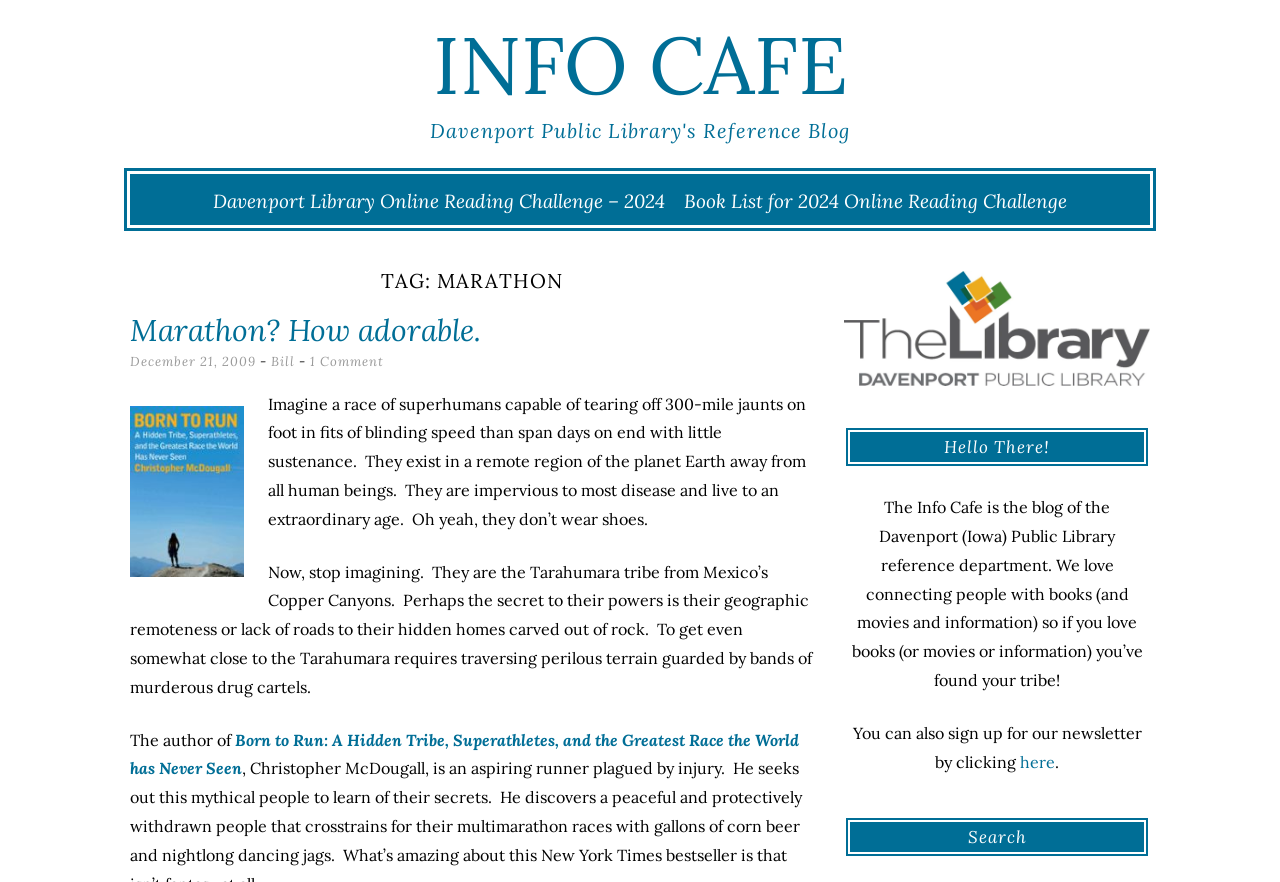Specify the bounding box coordinates of the element's region that should be clicked to achieve the following instruction: "Subscribe to the newsletter". The bounding box coordinates consist of four float numbers between 0 and 1, in the format [left, top, right, bottom].

[0.797, 0.852, 0.824, 0.875]